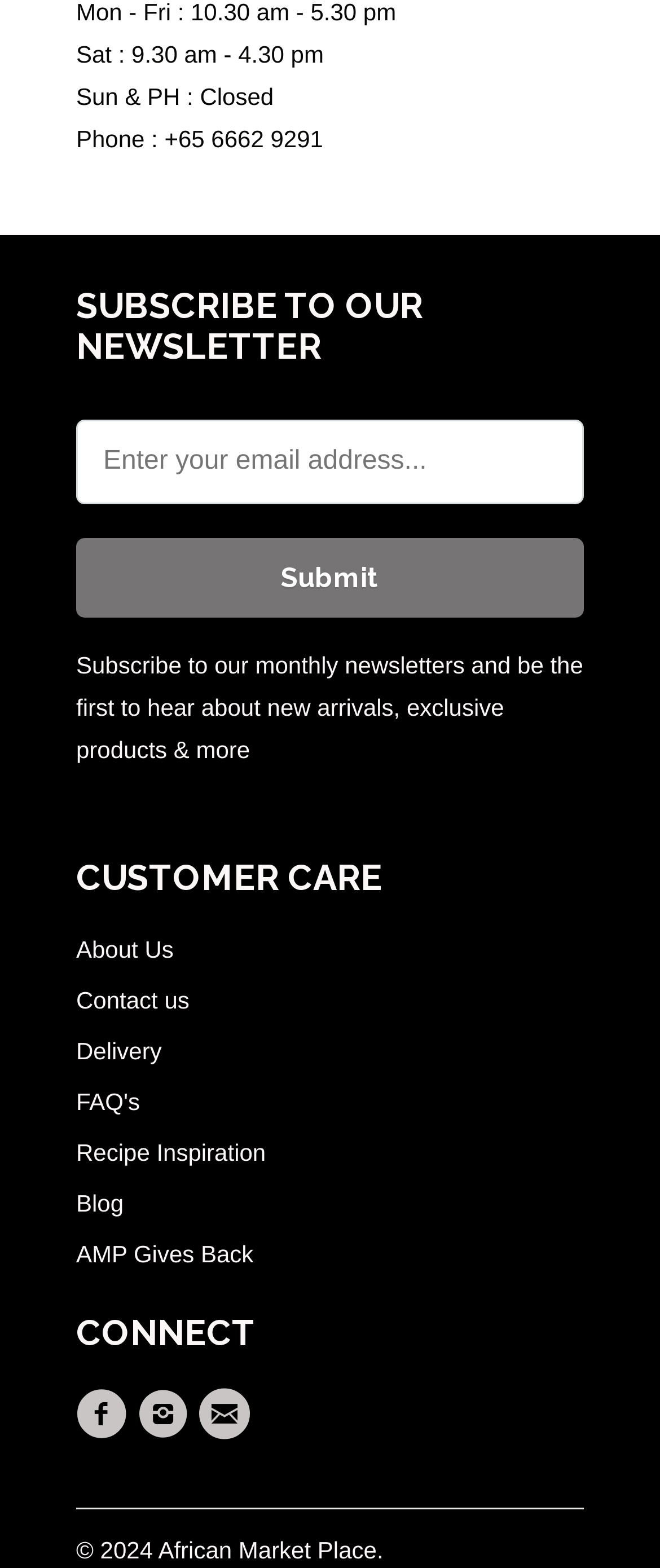What is the purpose of the textbox?
Please use the image to provide an in-depth answer to the question.

I found the textbox with the placeholder text 'Enter your email address...' which is located below the 'SUBSCRIBE TO OUR NEWSLETTER' heading, indicating that the purpose of the textbox is to enter an email address to subscribe to the newsletter.